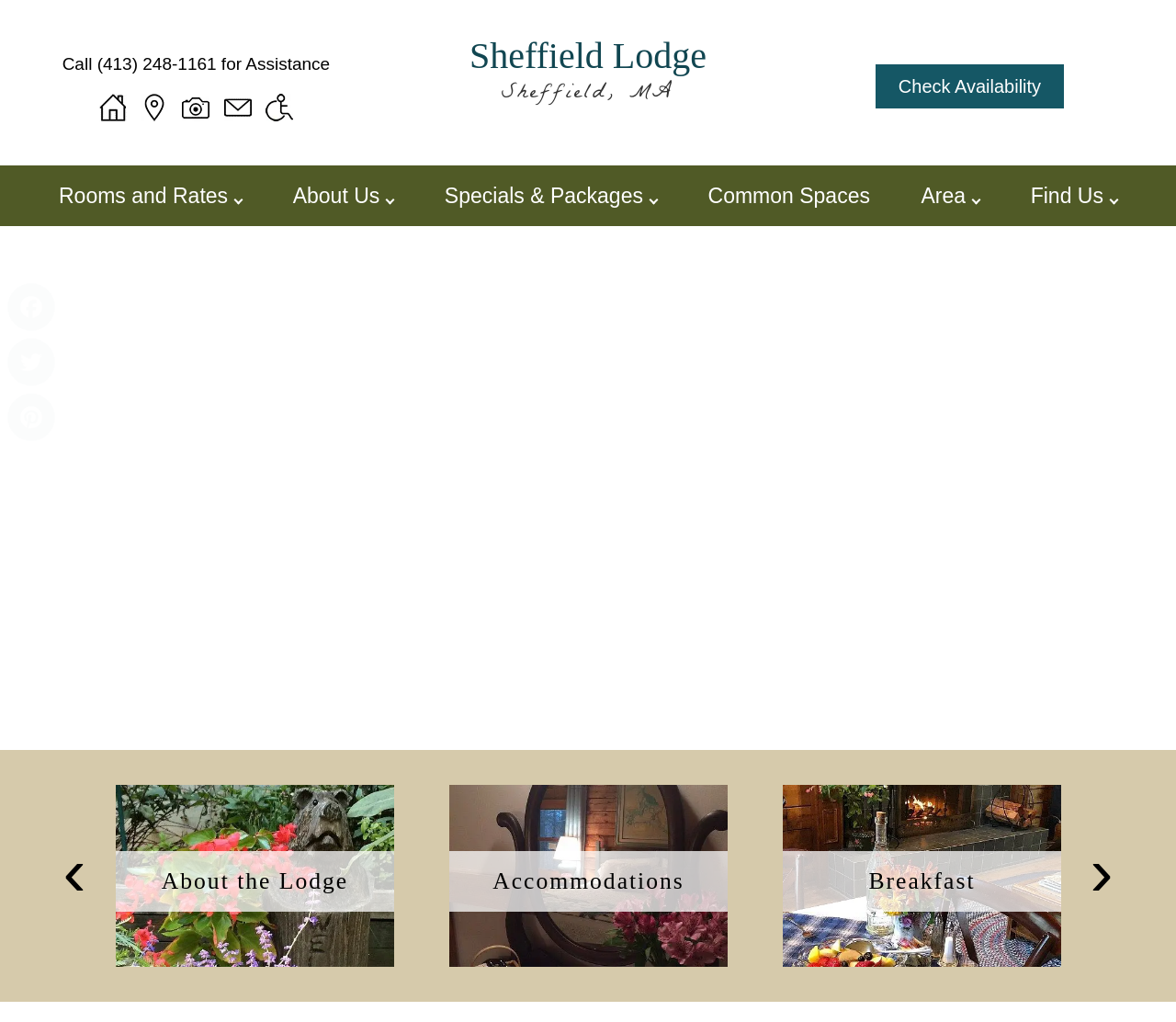Can you find the bounding box coordinates for the element to click on to achieve the instruction: "Call the phone number for assistance"?

[0.083, 0.053, 0.184, 0.072]